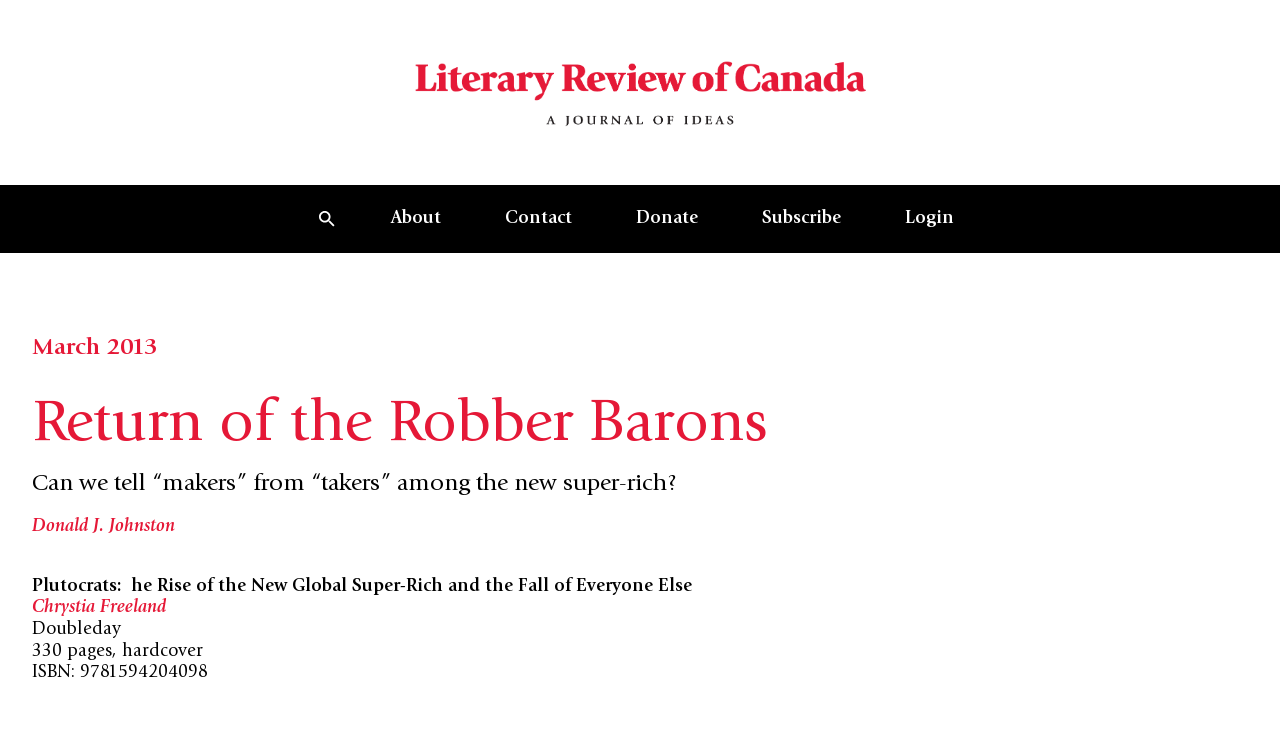Determine the bounding box coordinates of the target area to click to execute the following instruction: "Click the 'About' link."

[0.28, 0.247, 0.369, 0.338]